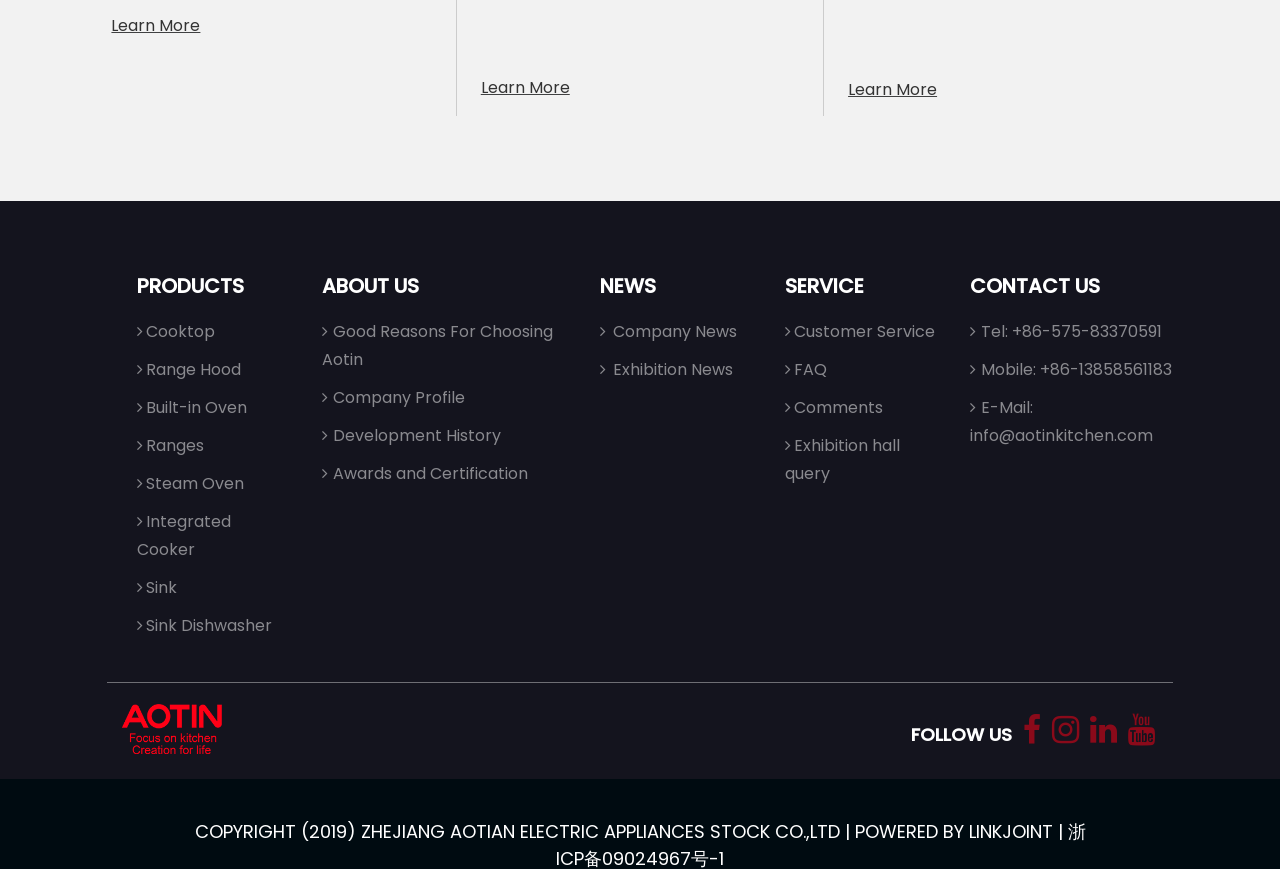Please provide the bounding box coordinates in the format (top-left x, top-left y, bottom-right x, bottom-right y). Remember, all values are floating point numbers between 0 and 1. What is the bounding box coordinate of the region described as: Good Reasons For Choosing Aotin

[0.251, 0.368, 0.432, 0.427]